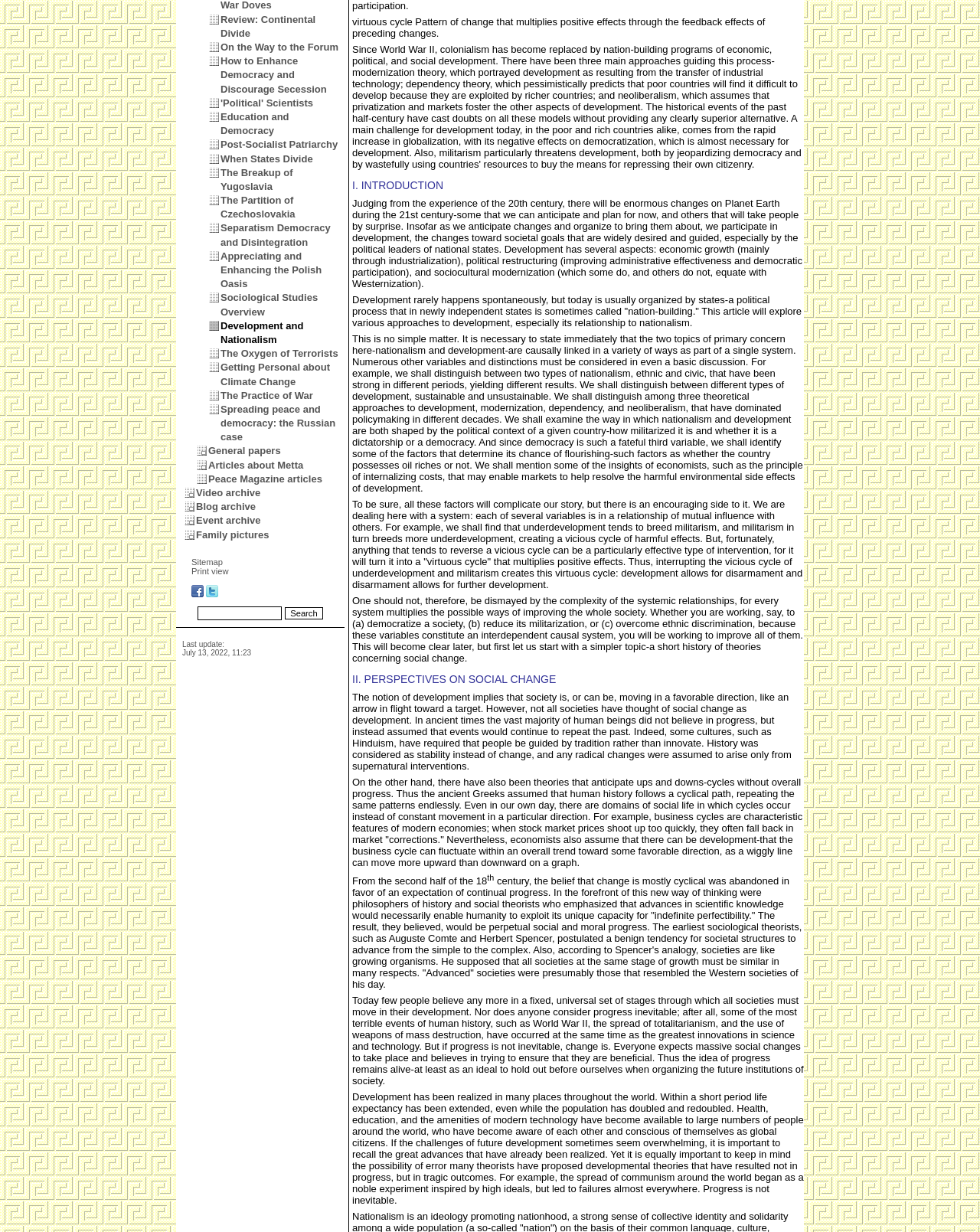Locate the bounding box for the described UI element: "Peace Magazine articles". Ensure the coordinates are four float numbers between 0 and 1, formatted as [left, top, right, bottom].

[0.212, 0.384, 0.329, 0.393]